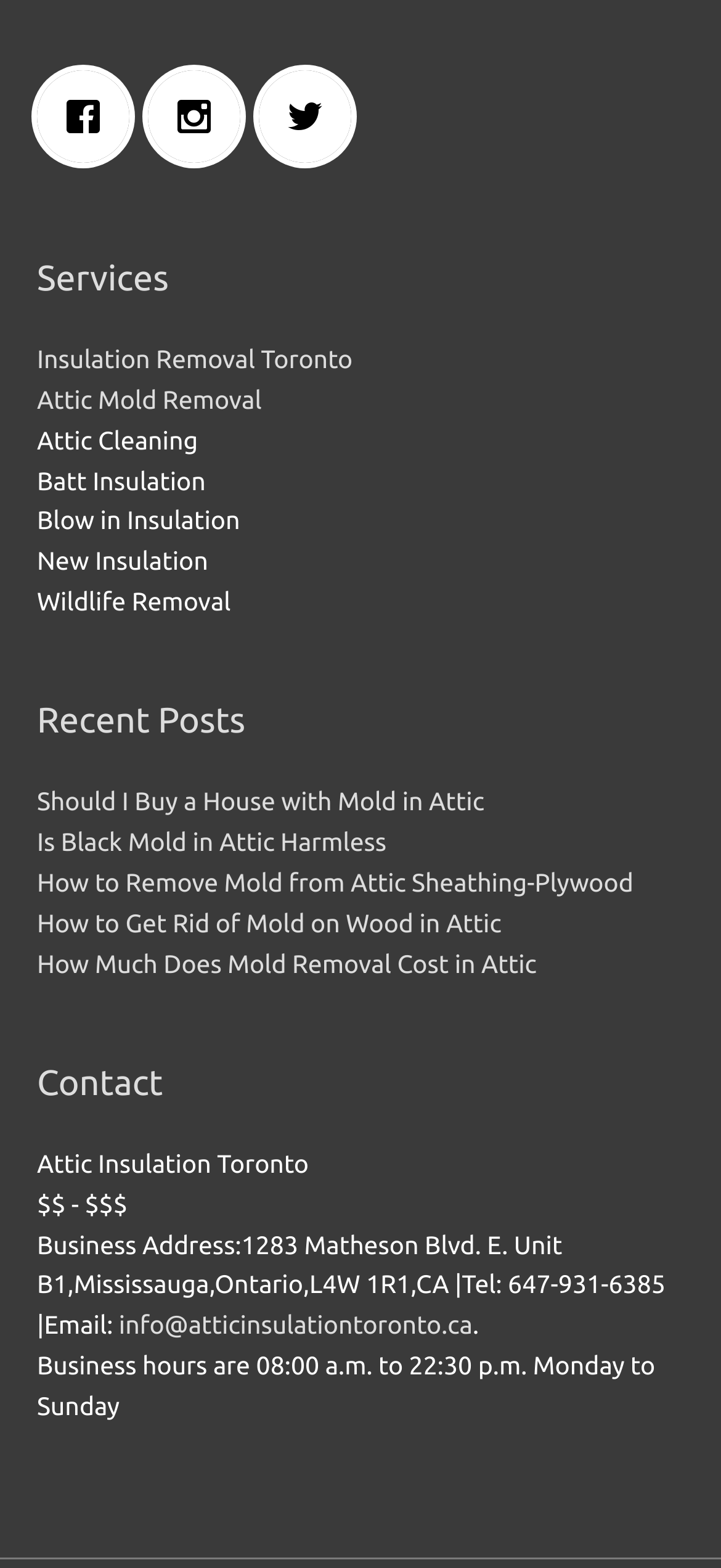Bounding box coordinates must be specified in the format (top-left x, top-left y, bottom-right x, bottom-right y). All values should be floating point numbers between 0 and 1. What are the bounding box coordinates of the UI element described as: aria-label="Instagram"

[0.205, 0.045, 0.359, 0.104]